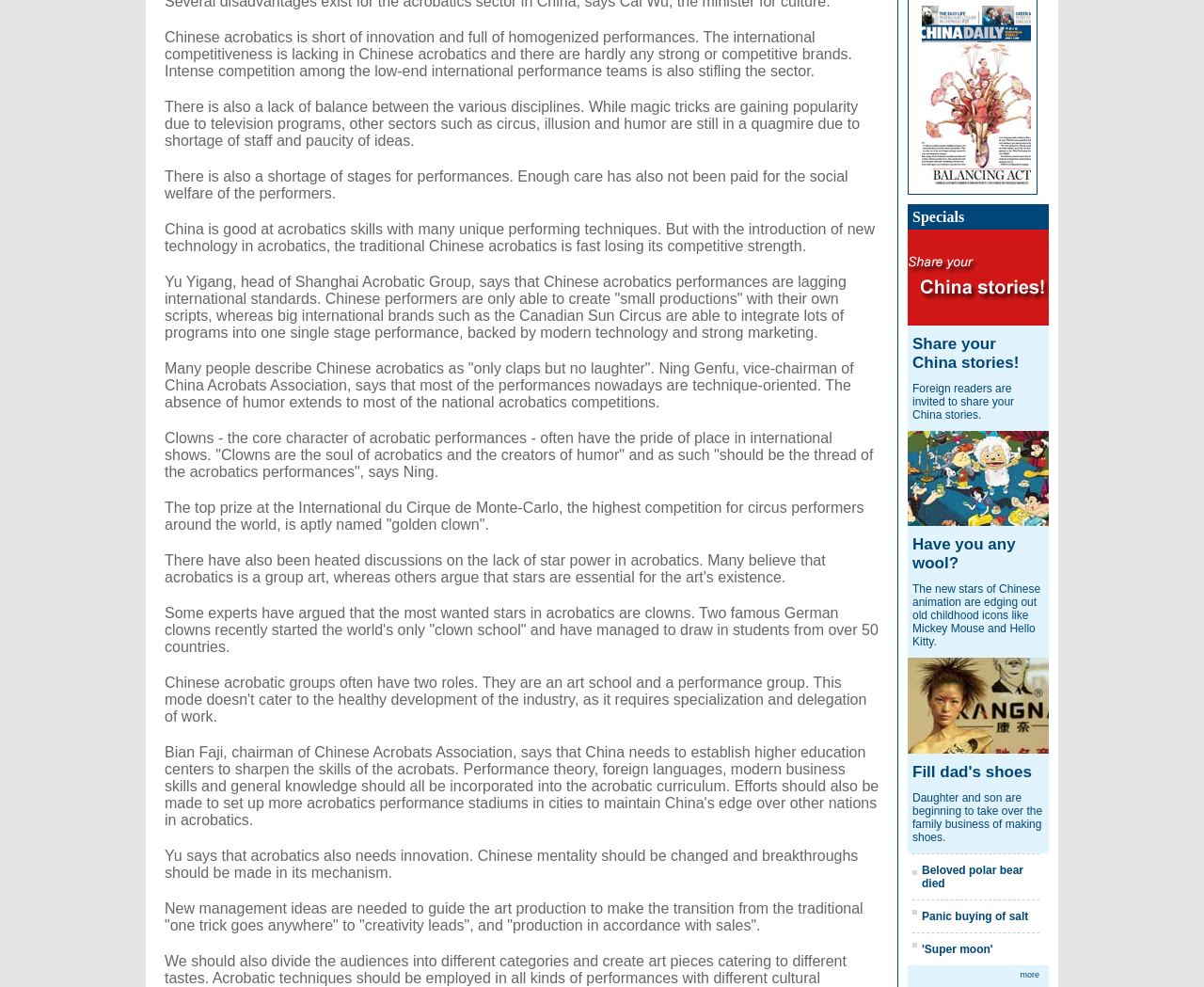Using the element description: "Fill dad's shoes", determine the bounding box coordinates for the specified UI element. The coordinates should be four float numbers between 0 and 1, [left, top, right, bottom].

[0.758, 0.773, 0.857, 0.791]